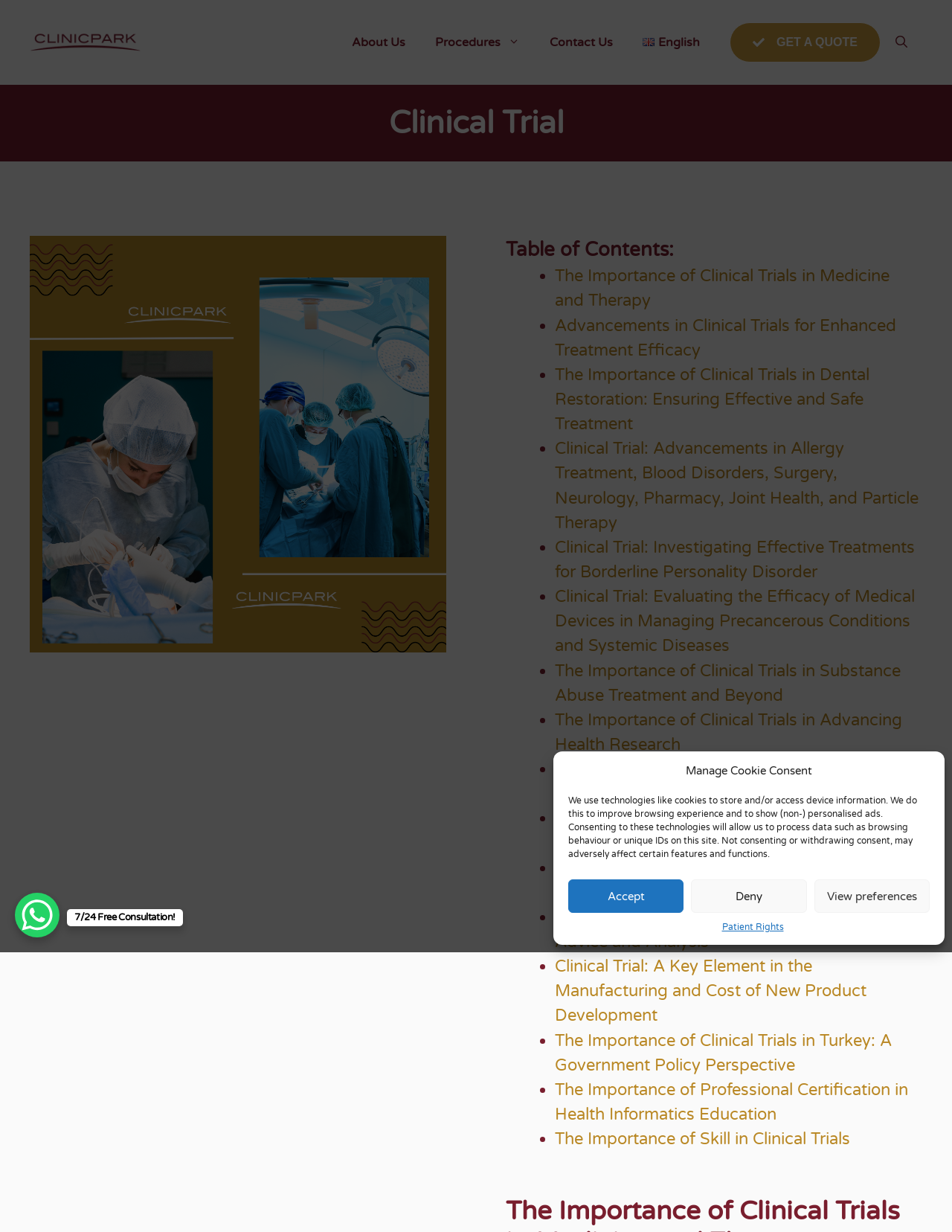Determine the bounding box coordinates for the element that should be clicked to follow this instruction: "View the 'About Us' page". The coordinates should be given as four float numbers between 0 and 1, in the format [left, top, right, bottom].

[0.354, 0.016, 0.442, 0.053]